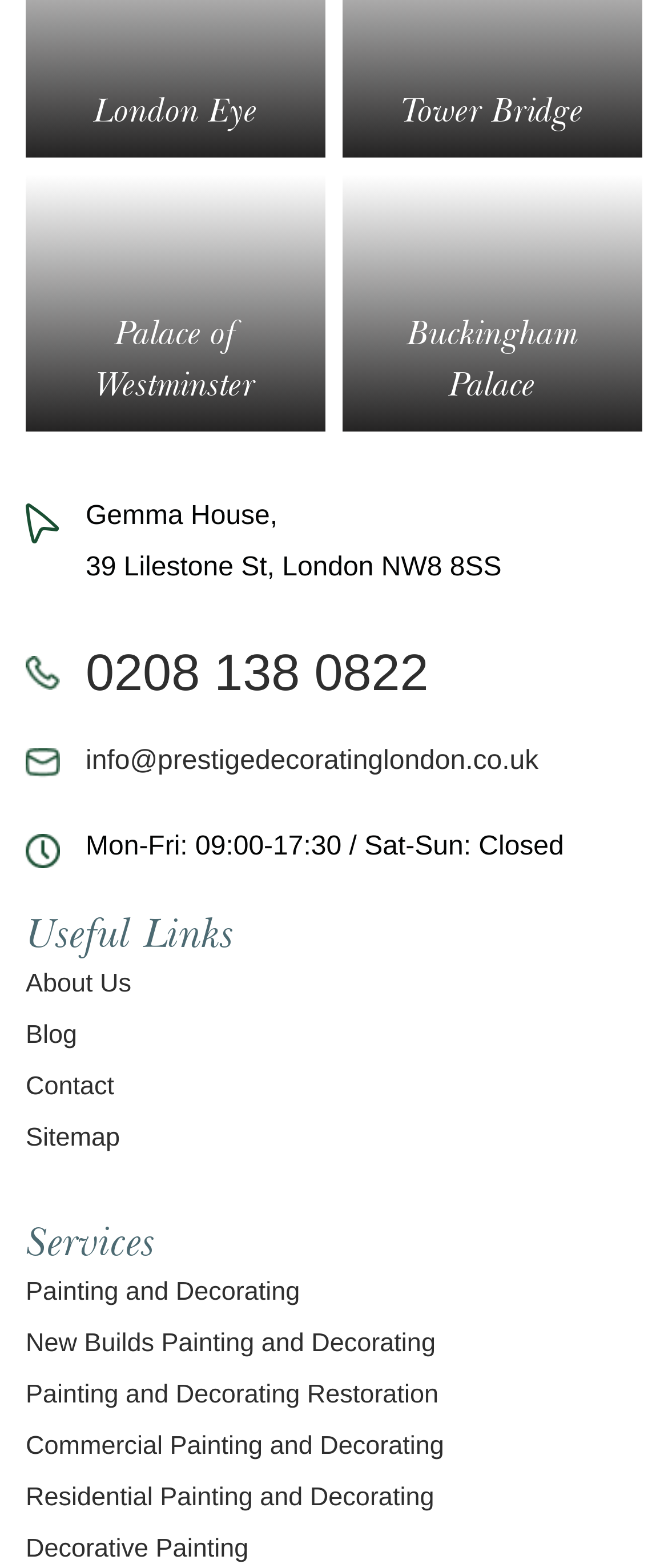Please determine the bounding box coordinates of the clickable area required to carry out the following instruction: "Get contact information". The coordinates must be four float numbers between 0 and 1, represented as [left, top, right, bottom].

[0.128, 0.411, 0.642, 0.448]